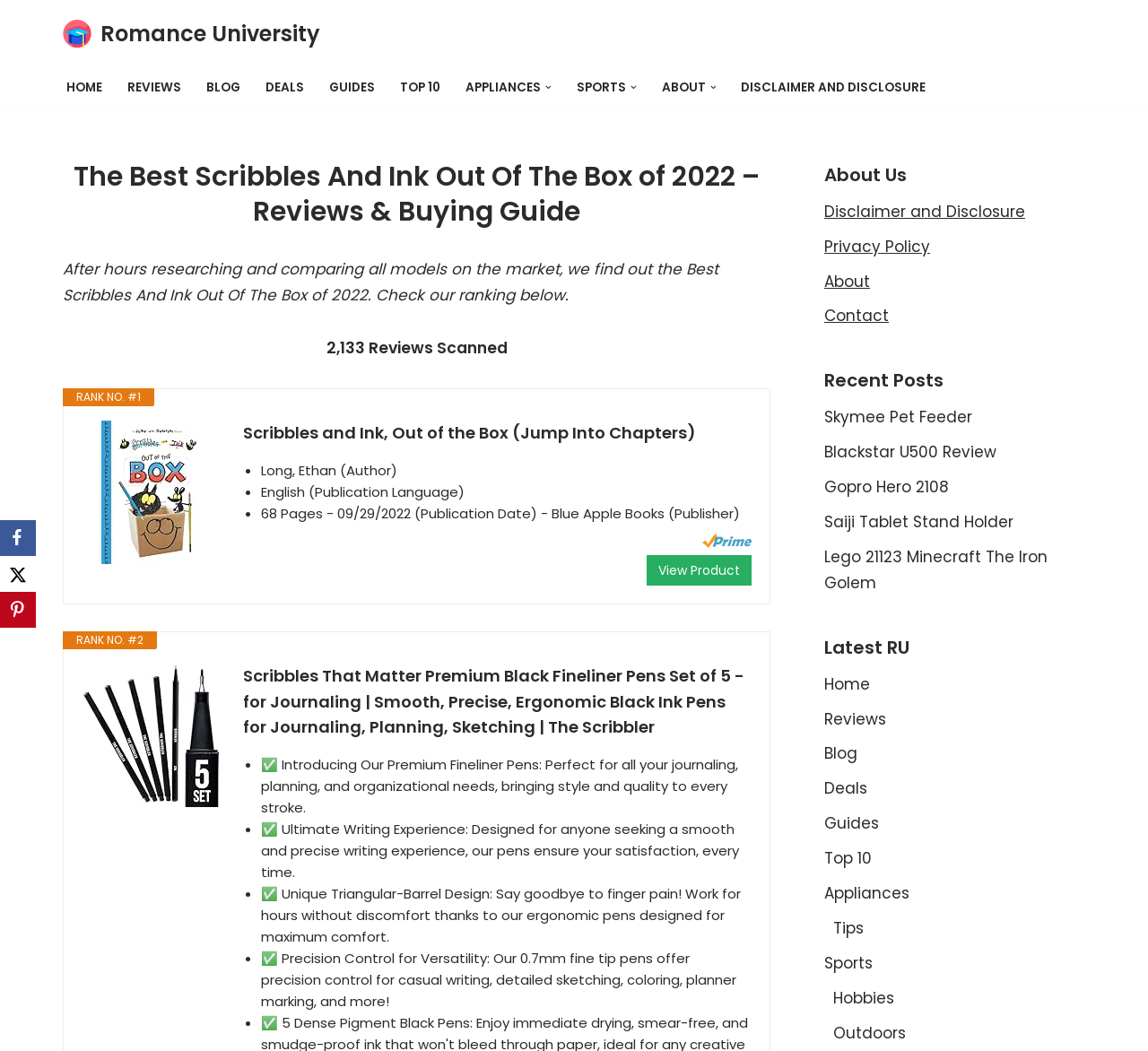Please predict the bounding box coordinates of the element's region where a click is necessary to complete the following instruction: "Go to the 'REVIEWS' page". The coordinates should be represented by four float numbers between 0 and 1, i.e., [left, top, right, bottom].

[0.111, 0.072, 0.158, 0.094]